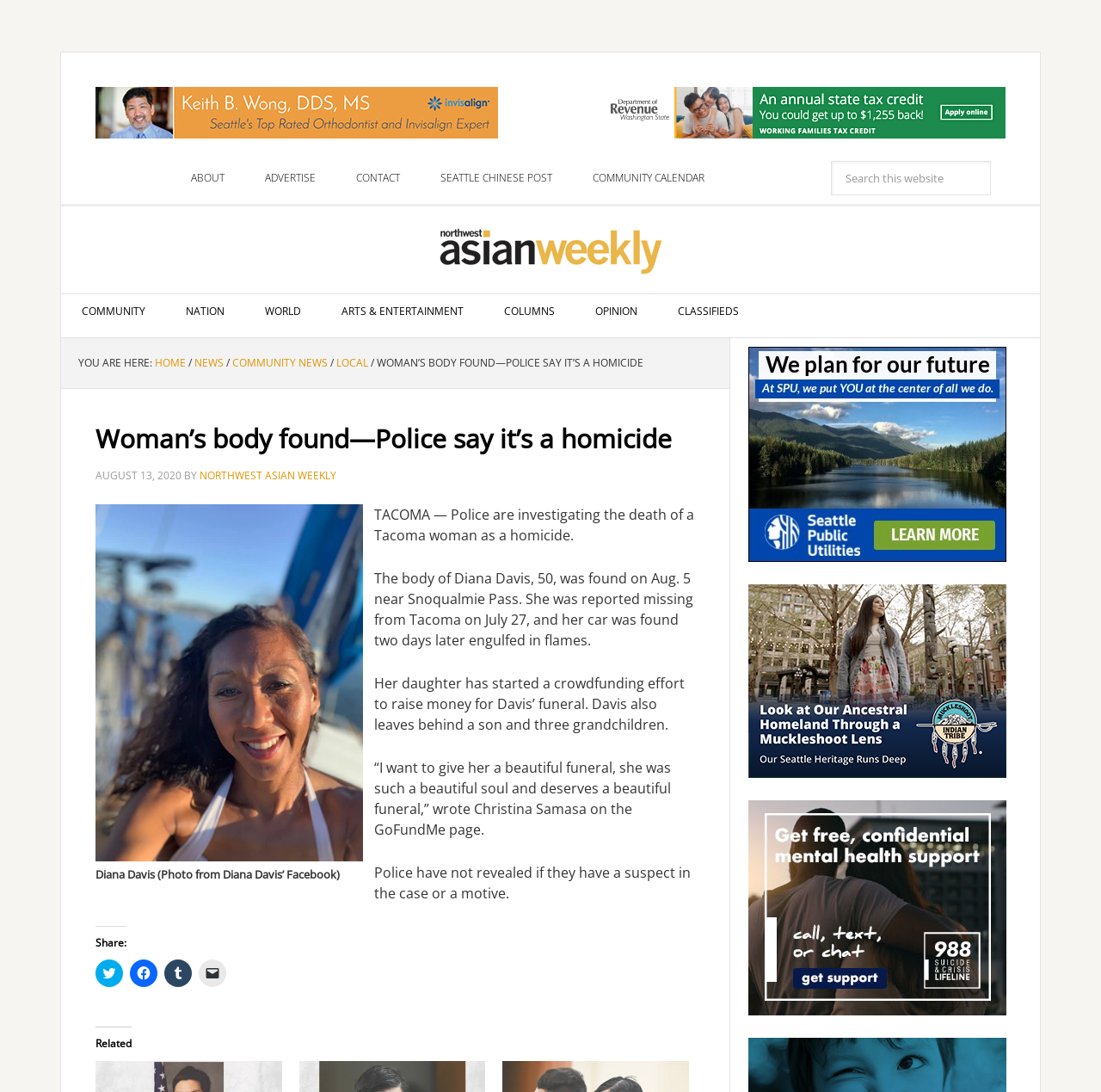Please reply with a single word or brief phrase to the question: 
What is the purpose of the crowdfunding effort started by Christina Samasa?

To raise money for Davis' funeral